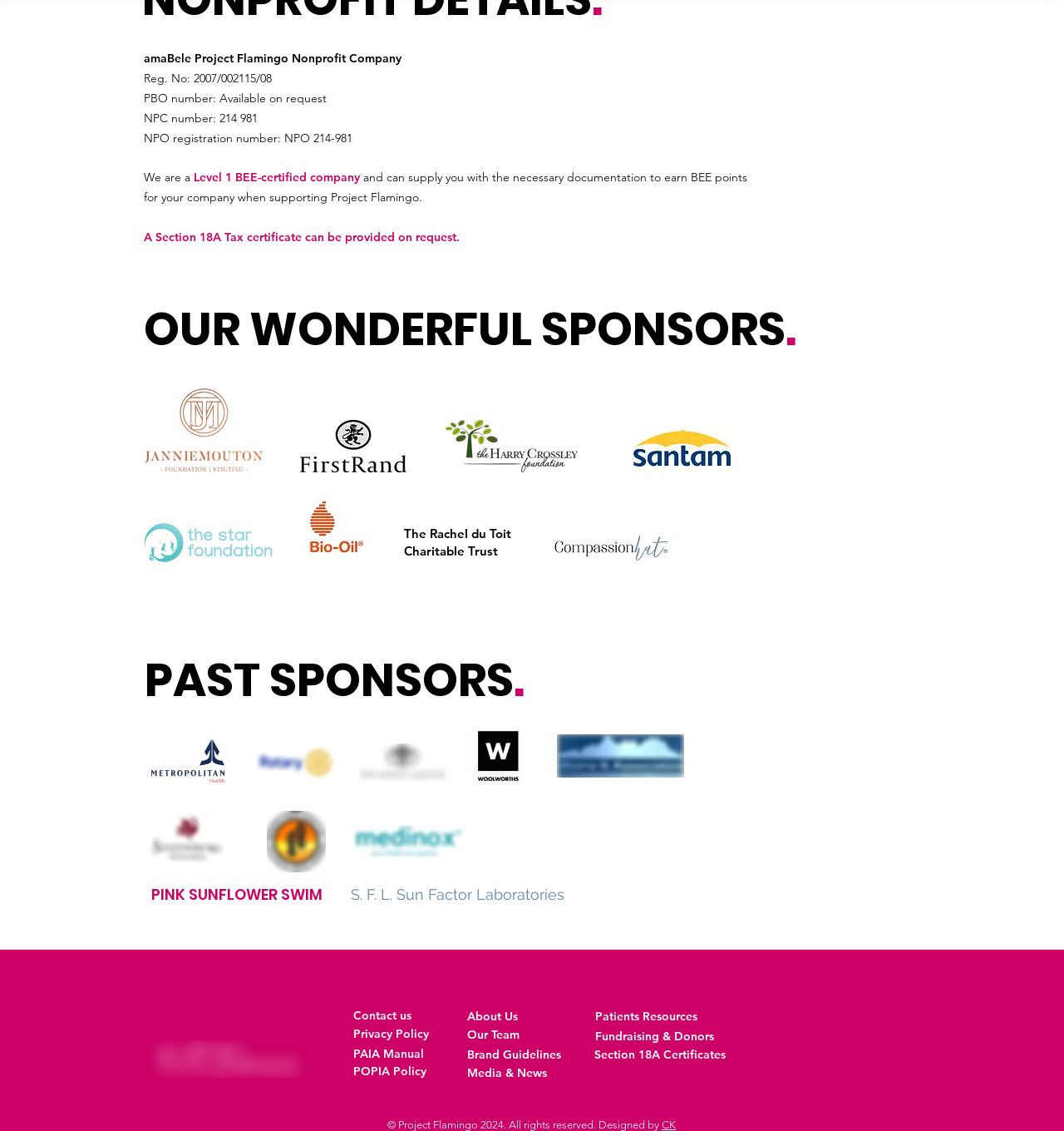Please indicate the bounding box coordinates of the element's region to be clicked to achieve the instruction: "Read about 'PAST SPONSORS'". Provide the coordinates as four float numbers between 0 and 1, i.e., [left, top, right, bottom].

[0.136, 0.58, 0.883, 0.624]